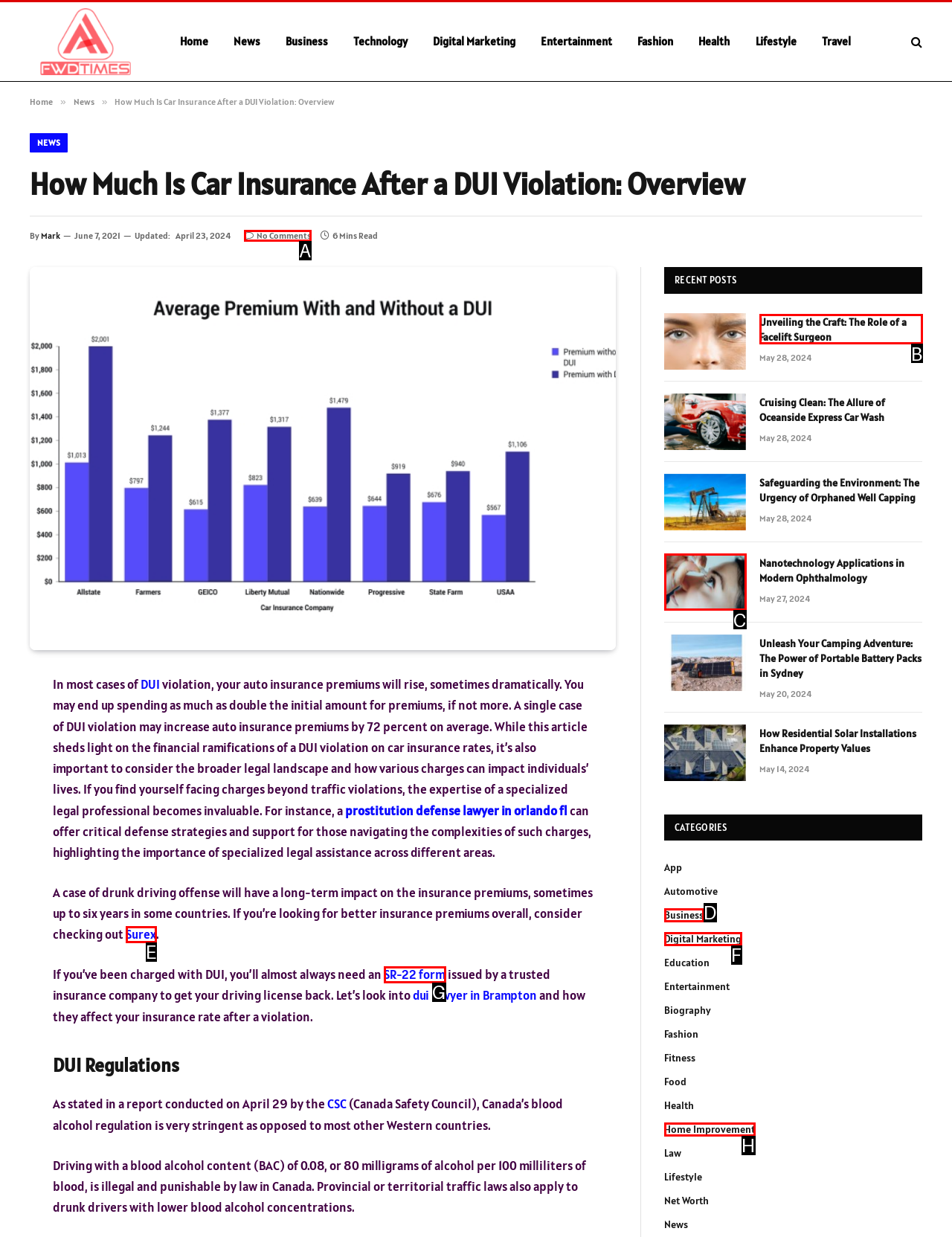Select the letter of the option that corresponds to: Digital Marketing
Provide the letter from the given options.

F